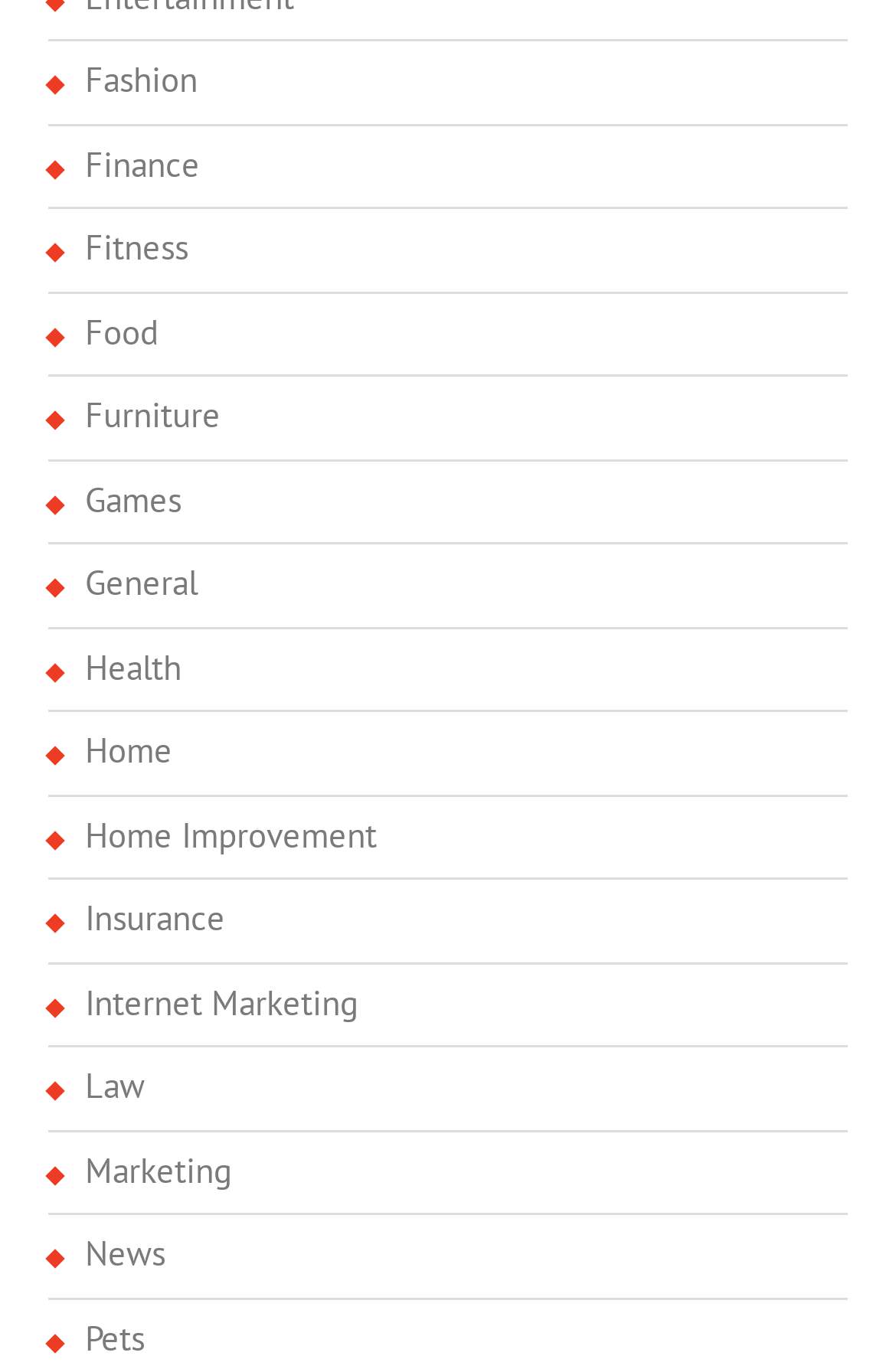Specify the bounding box coordinates of the element's area that should be clicked to execute the given instruction: "visit Finance page". The coordinates should be four float numbers between 0 and 1, i.e., [left, top, right, bottom].

[0.094, 0.101, 0.8, 0.139]